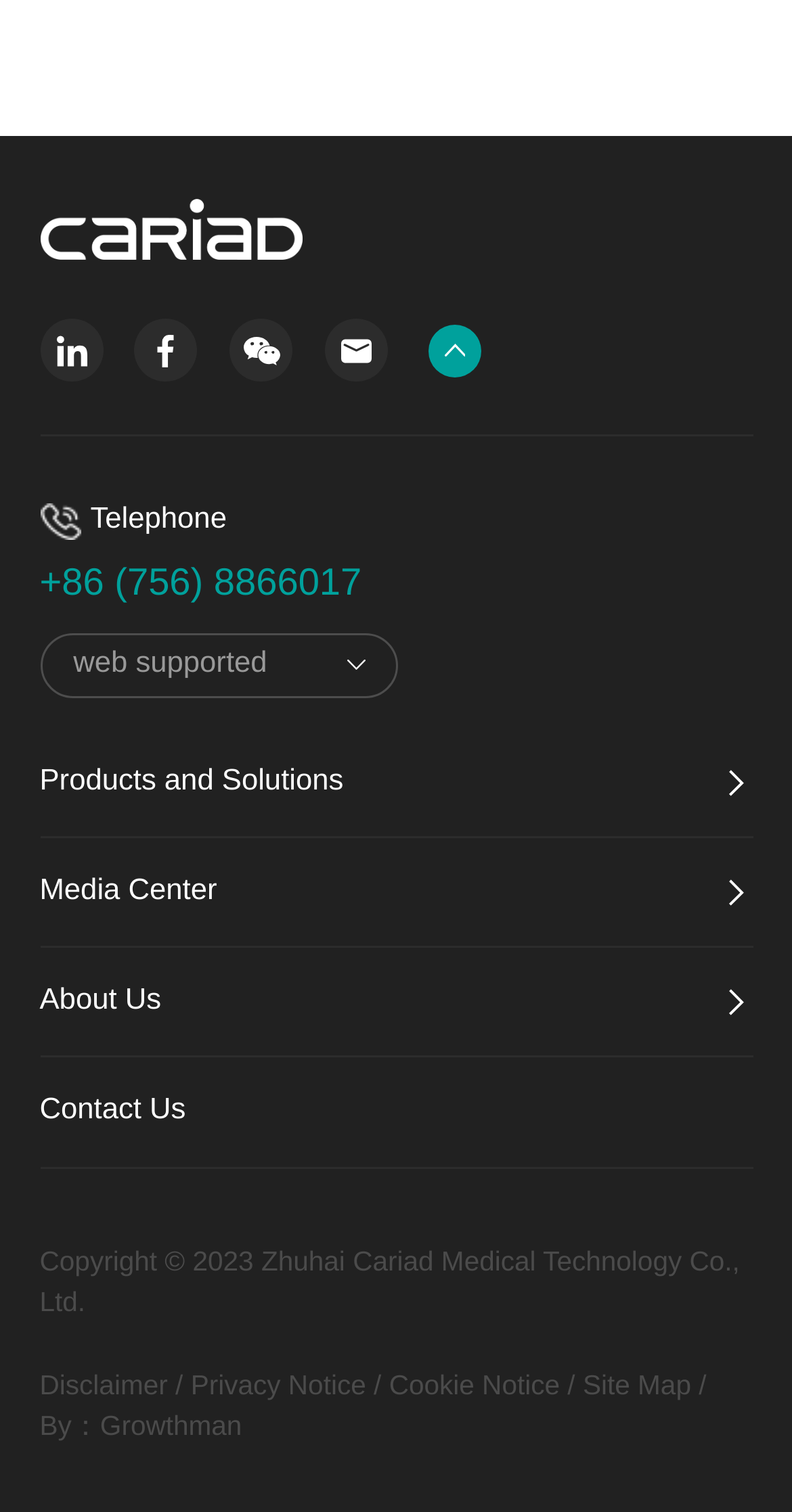Who designed the website?
Provide an in-depth and detailed explanation in response to the question.

The website designer's name can be found at the bottom of the webpage, where it is written as 'By：Growthman'.